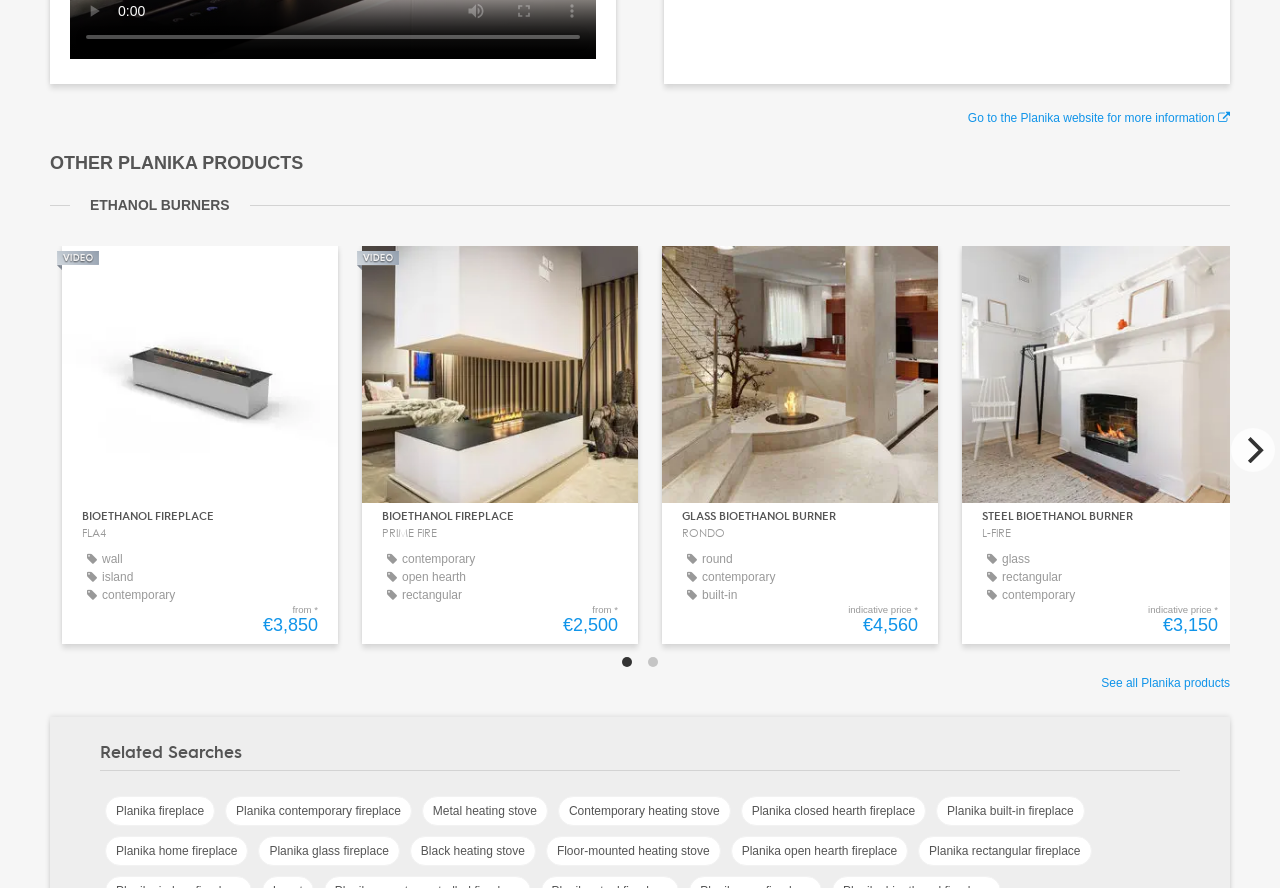What is the purpose of the slider at the top?
Please give a detailed answer to the question using the information shown in the image.

The slider at the top of the webpage is a video time scrubber, which allows users to navigate through a video. It is currently disabled, indicating that there is no video playing on the webpage.